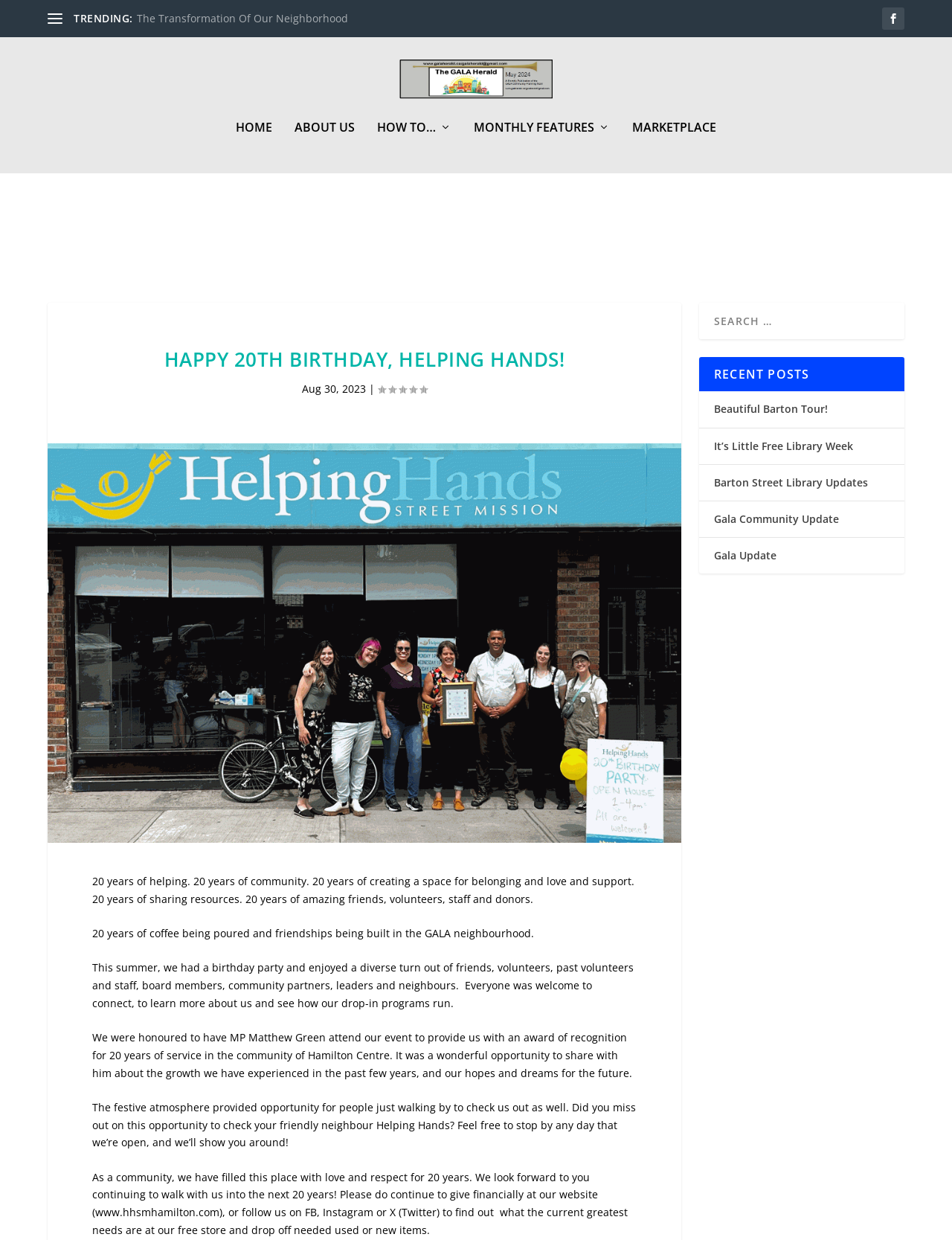What is the location of the Helping Hands organization?
Answer the question in as much detail as possible.

The webpage mentions the location of the Helping Hands organization as Hamilton Ontario, which is found in the link description 'The GALA Herald - Hamilton Ontario' and also in the text '20 years of helping. 20 years of community. 20 years of creating a space for belonging and love and support. 20 years of sharing resources. 20 years of amazing friends, volunteers, staff and donors.'.